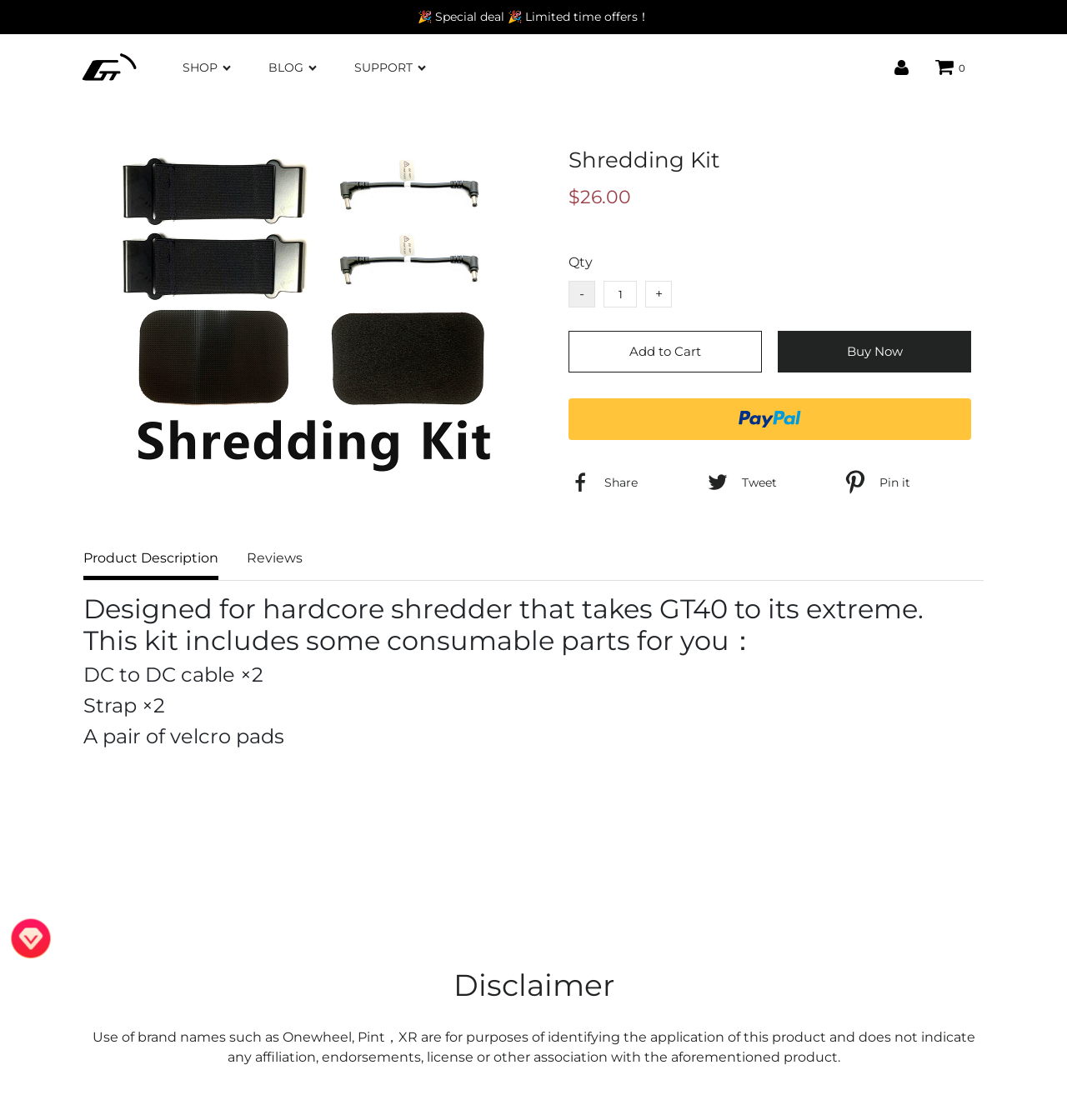Please provide a comprehensive answer to the question based on the screenshot: How many reviews are there for this product?

The number of reviews can be found in the customer reviews section, where it says 'No reviews yet. Be the first to review this product'.